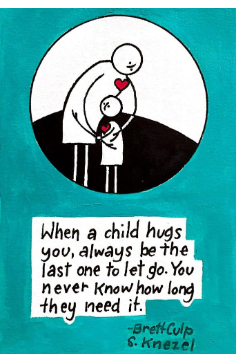What is symbolized by the small hearts above the adult and child?
Based on the screenshot, respond with a single word or phrase.

Love and affection